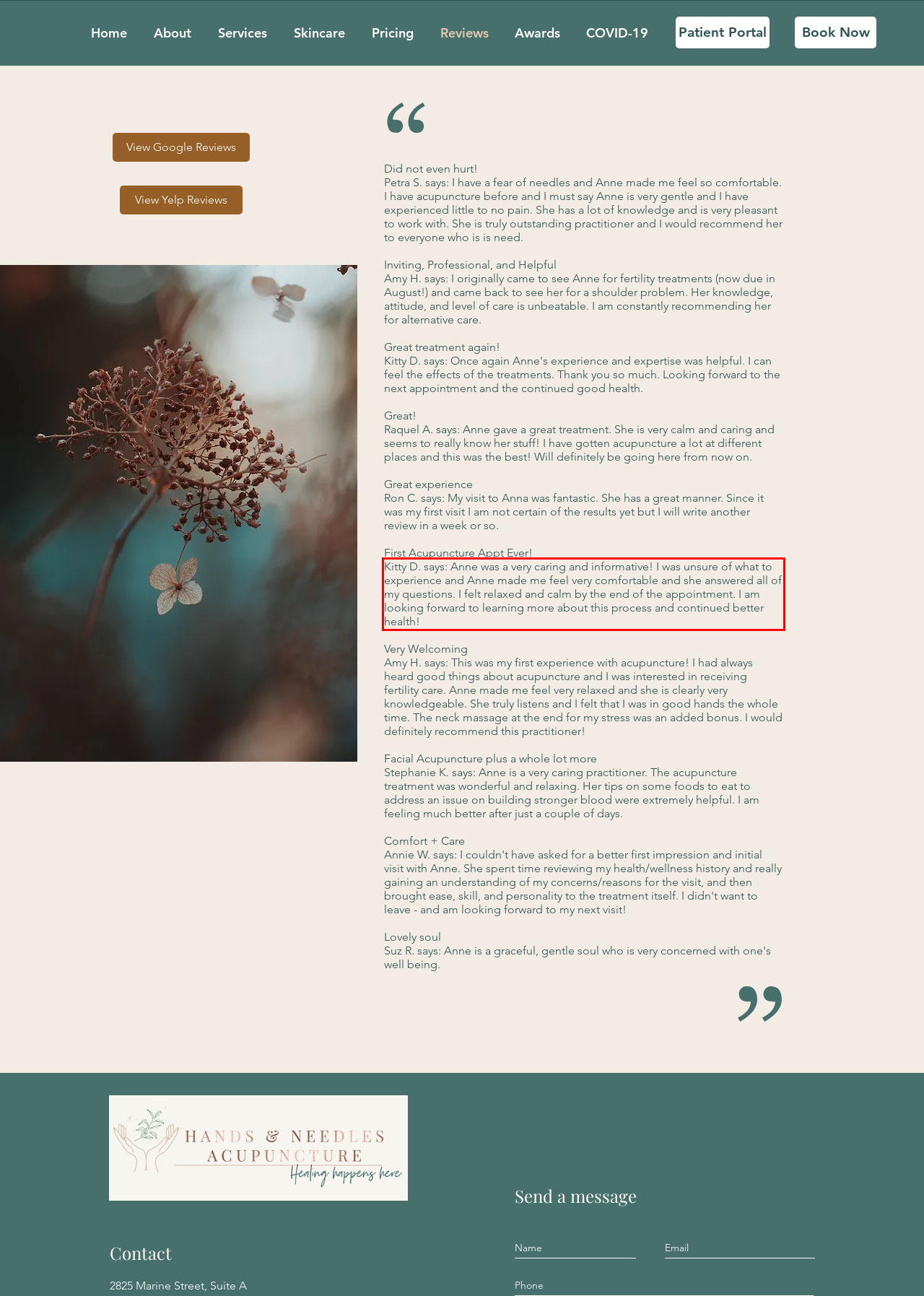Analyze the screenshot of the webpage that features a red bounding box and recognize the text content enclosed within this red bounding box.

Kitty D. says: Anne was a very caring and informative! I was unsure of what to experience and Anne made me feel very comfortable and she answered all of my questions. I felt relaxed and calm by the end of the appointment. I am looking forward to learning more about this process and continued better health!